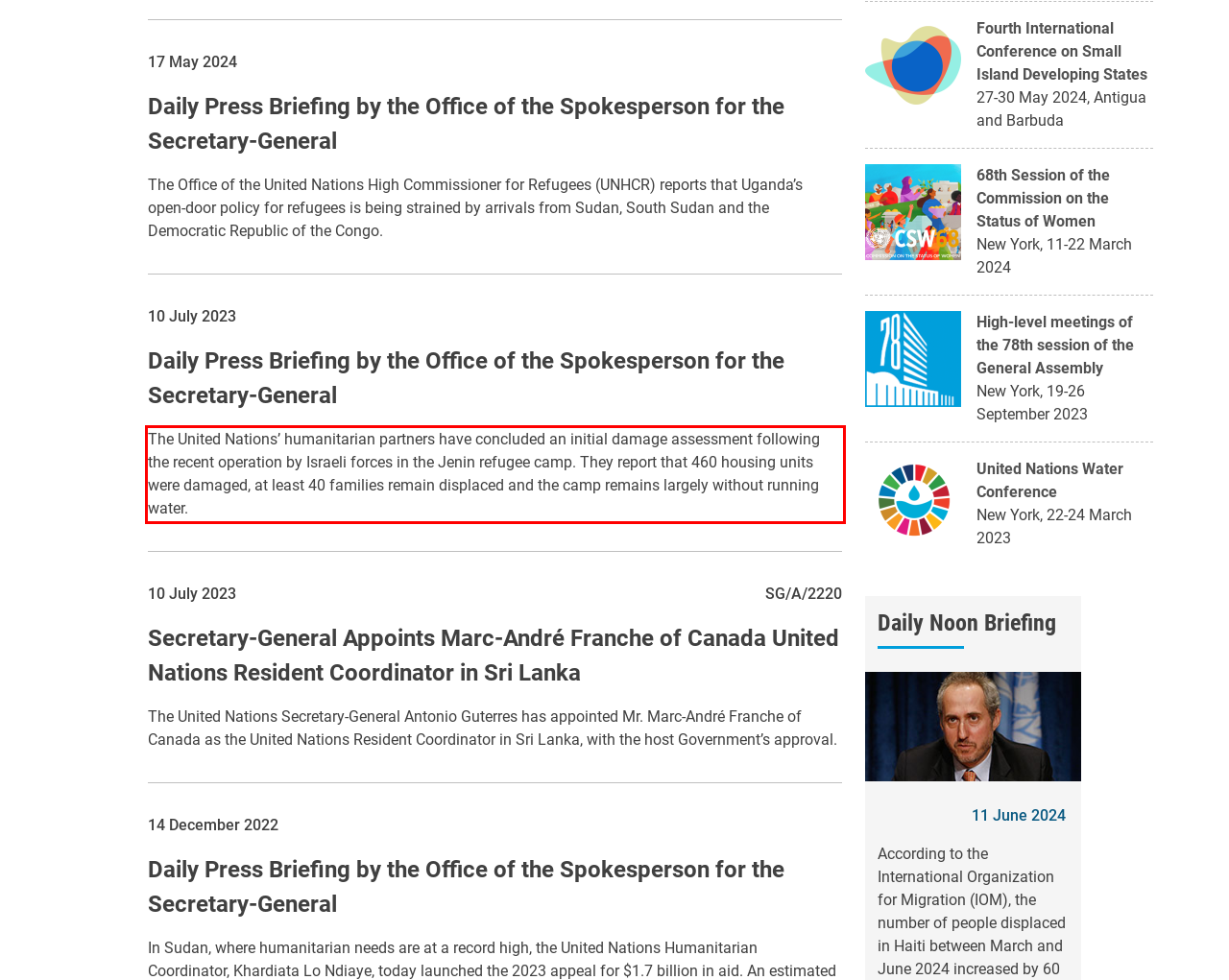You have a screenshot of a webpage with a red bounding box. Identify and extract the text content located inside the red bounding box.

The United Nations’ humanitarian partners have concluded an initial damage assessment following the recent operation by Israeli forces in the Jenin refugee camp. They report that 460 housing units were damaged, at least 40 families remain displaced and the camp remains largely without running water.